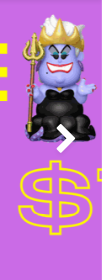What is the color of the dollar sign?
Provide an in-depth and detailed answer to the question.

The image includes a large dollar sign, which is rendered in a bold, bright yellow font, suggesting a promotional or sales context, possibly indicating the price of a product or service.